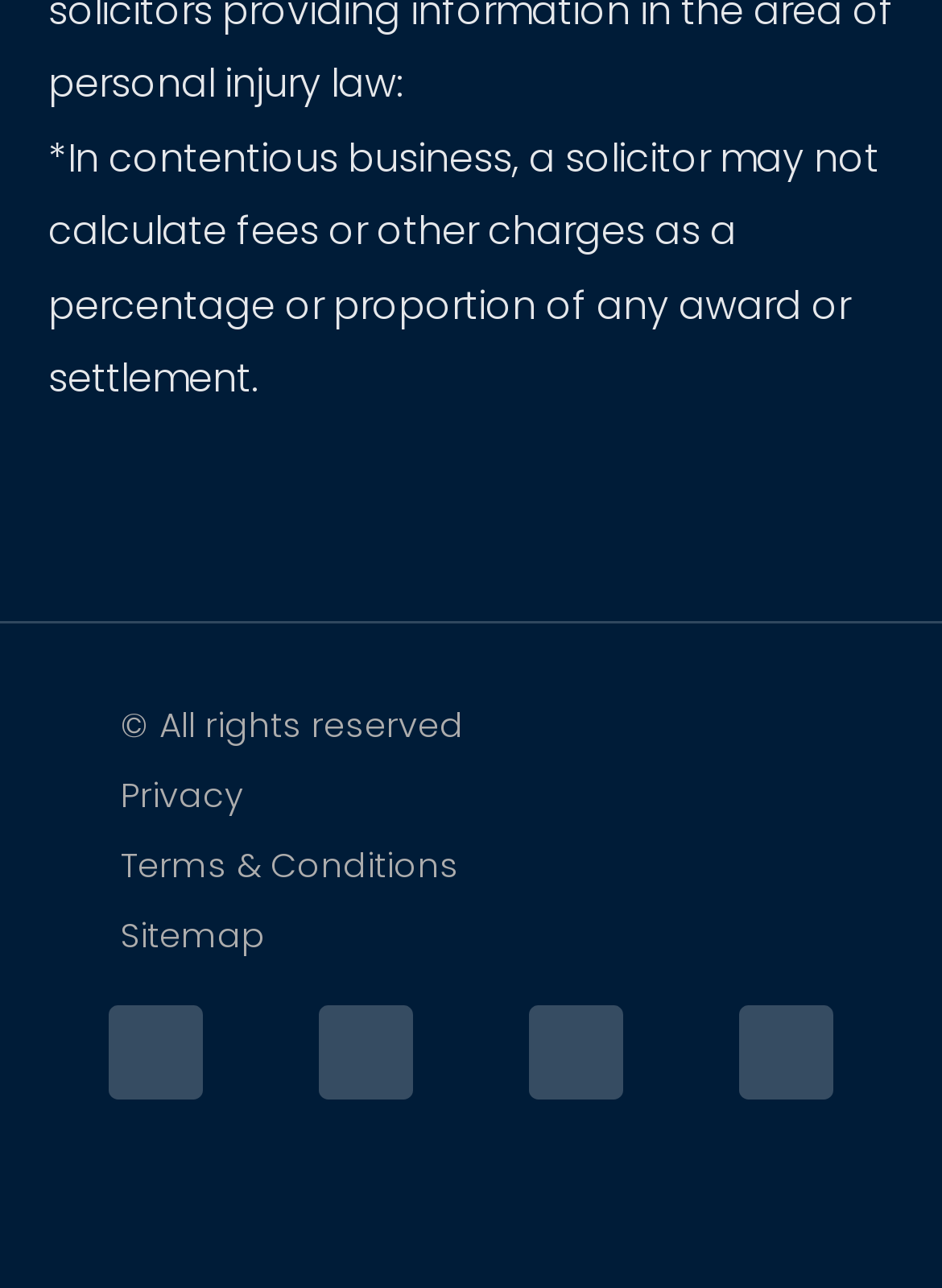What is the position of the 'Terms & Conditions' link?
Look at the screenshot and respond with one word or a short phrase.

Middle